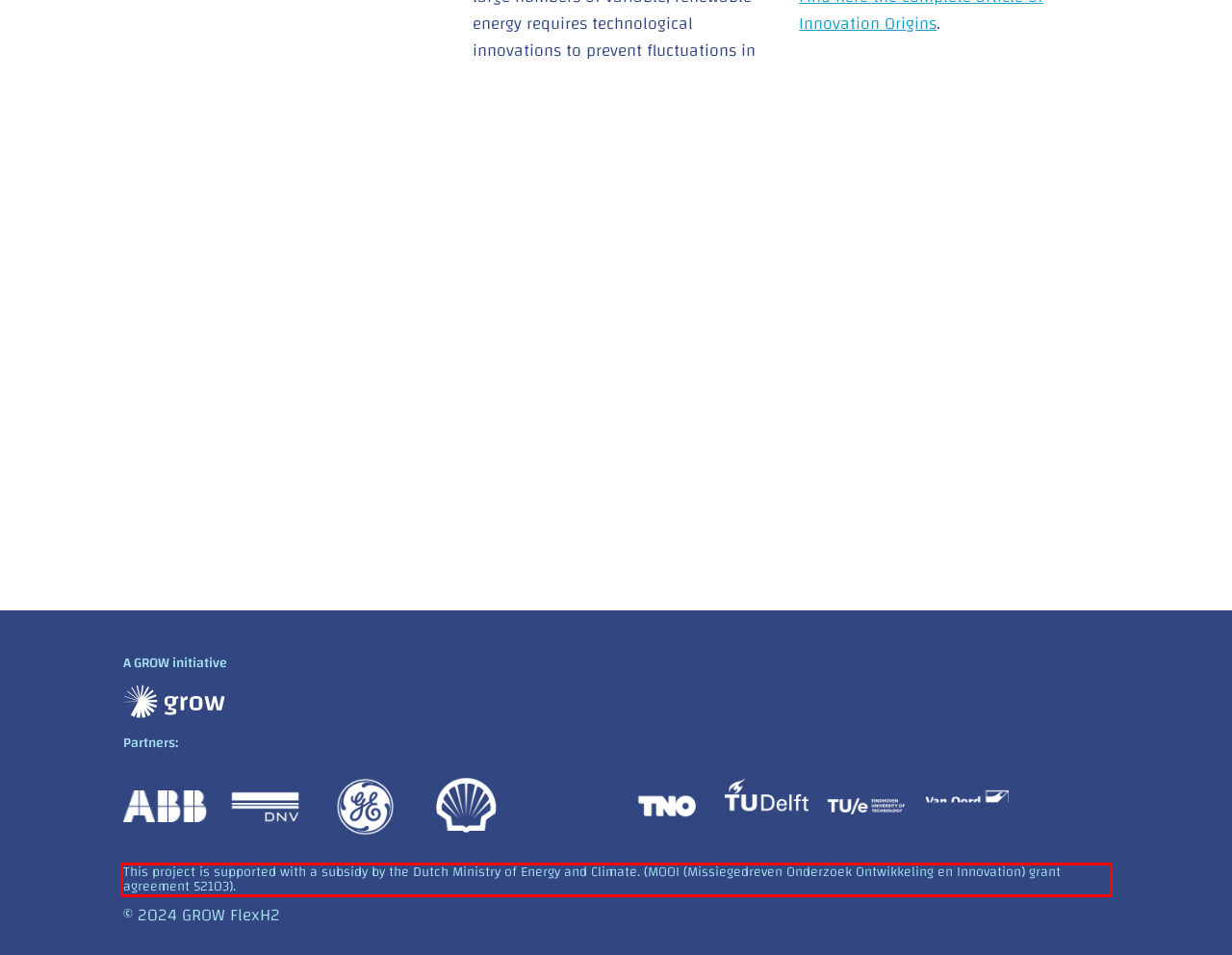Using the provided screenshot, read and generate the text content within the red-bordered area.

This project is supported with a subsidy by the Dutch Ministry of Energy and Climate. (MOOI (Missiegedreven Onderzoek Ontwikkeling en Innovation) grant agreement 52103).